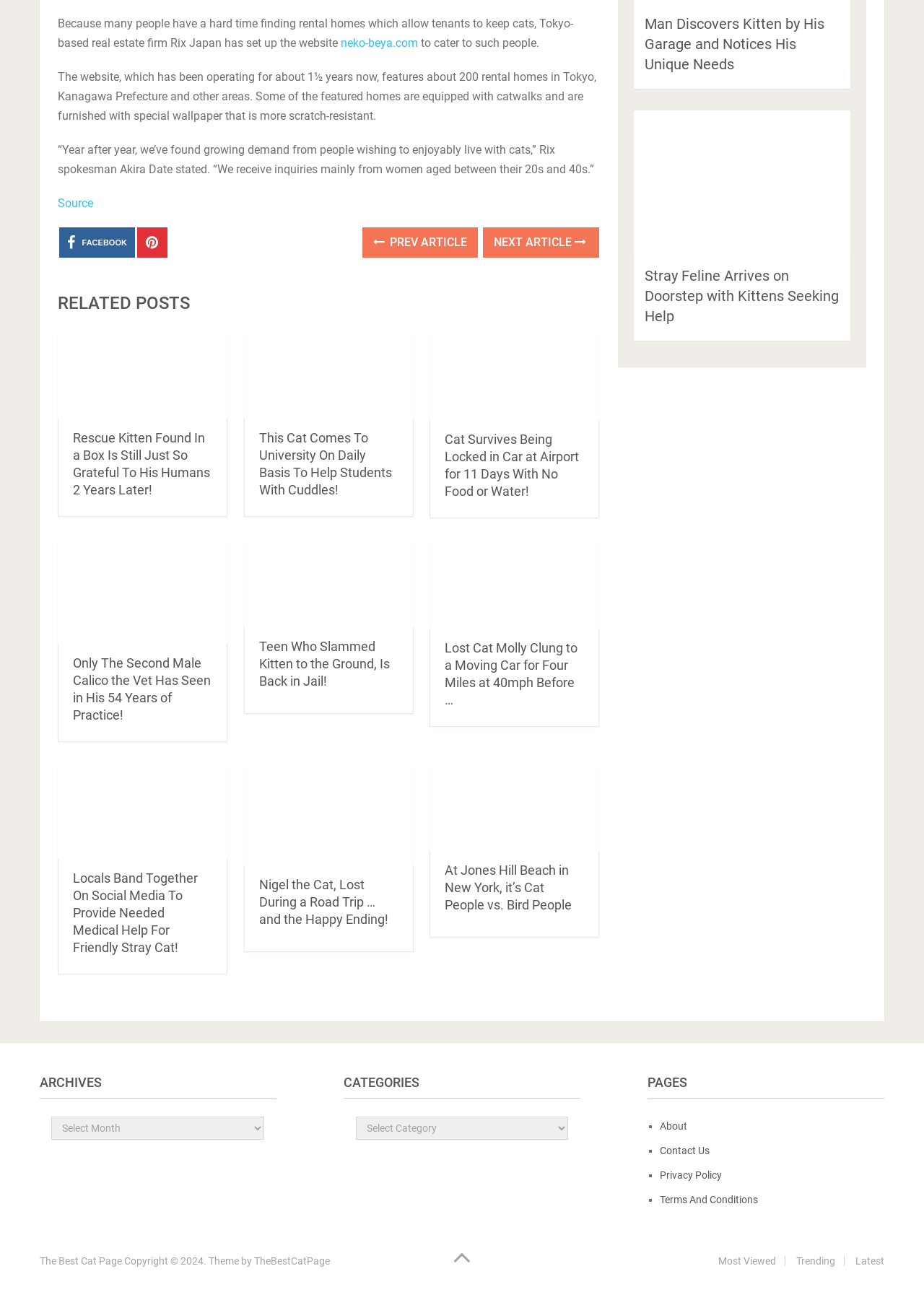Determine the bounding box coordinates of the region that needs to be clicked to achieve the task: "select a category".

[0.385, 0.864, 0.615, 0.882]